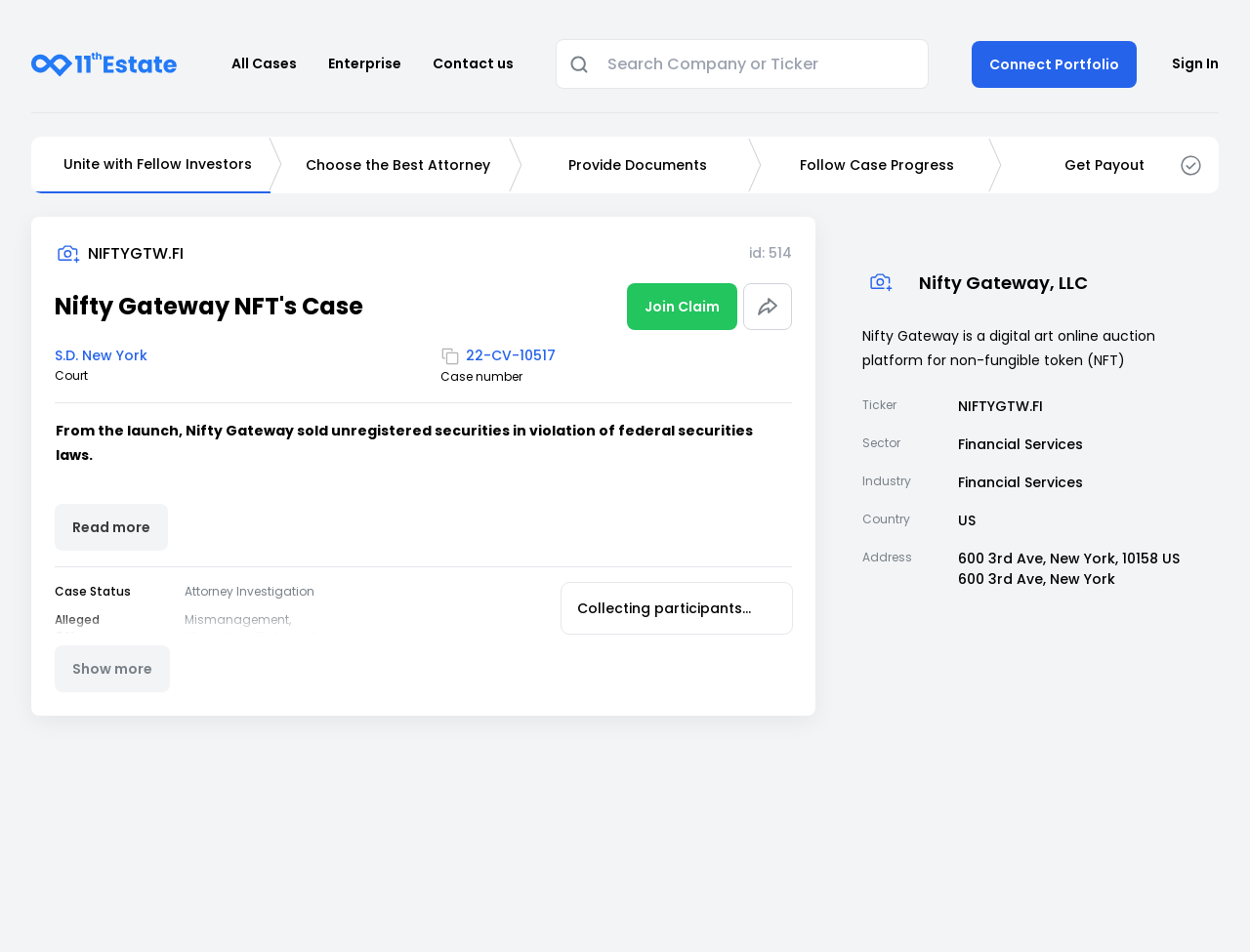Answer the question using only one word or a concise phrase: What is the alleged offense mentioned on the webpage?

Mismanagement